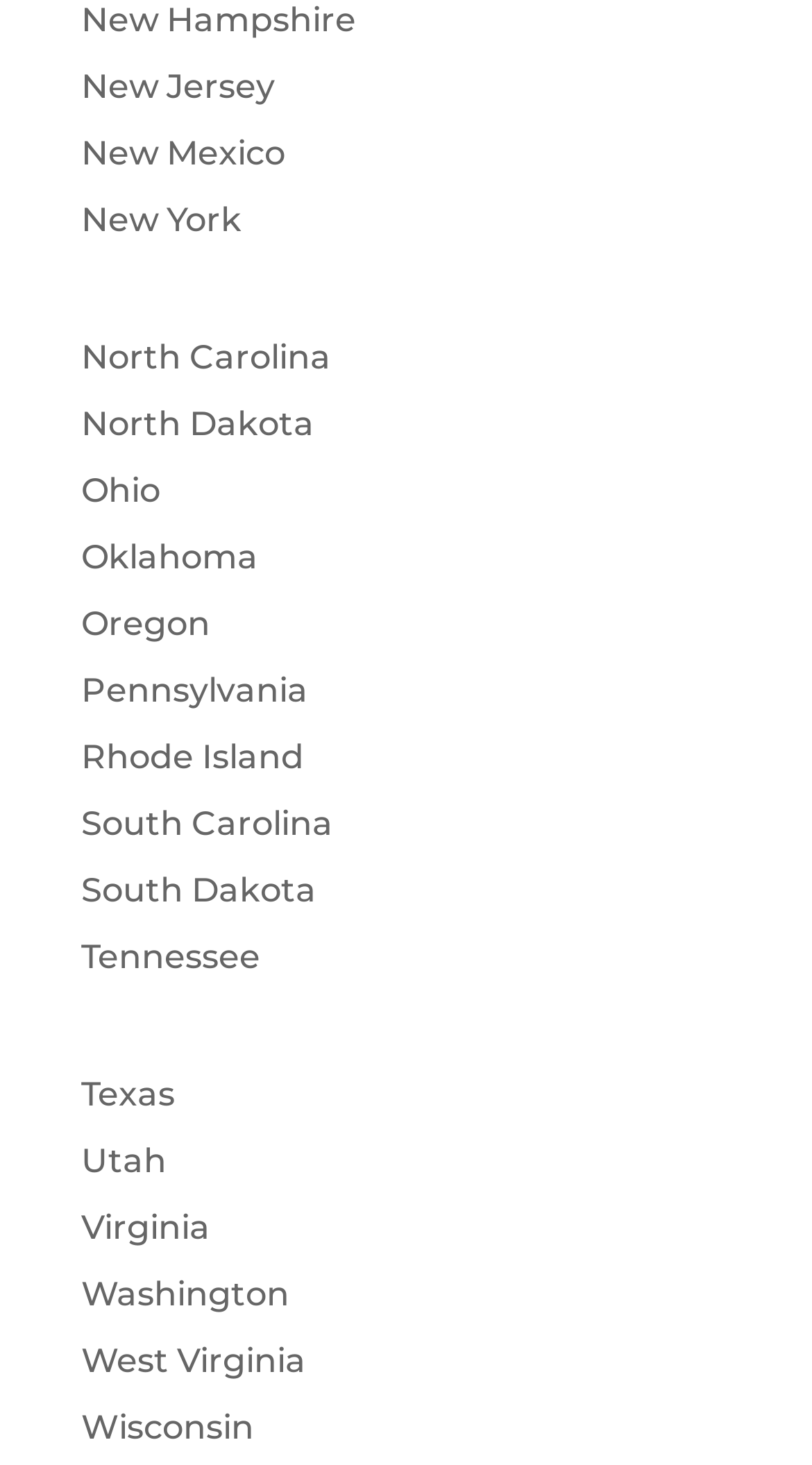Find the bounding box coordinates of the clickable element required to execute the following instruction: "Explore Washington". Provide the coordinates as four float numbers between 0 and 1, i.e., [left, top, right, bottom].

[0.1, 0.87, 0.356, 0.897]